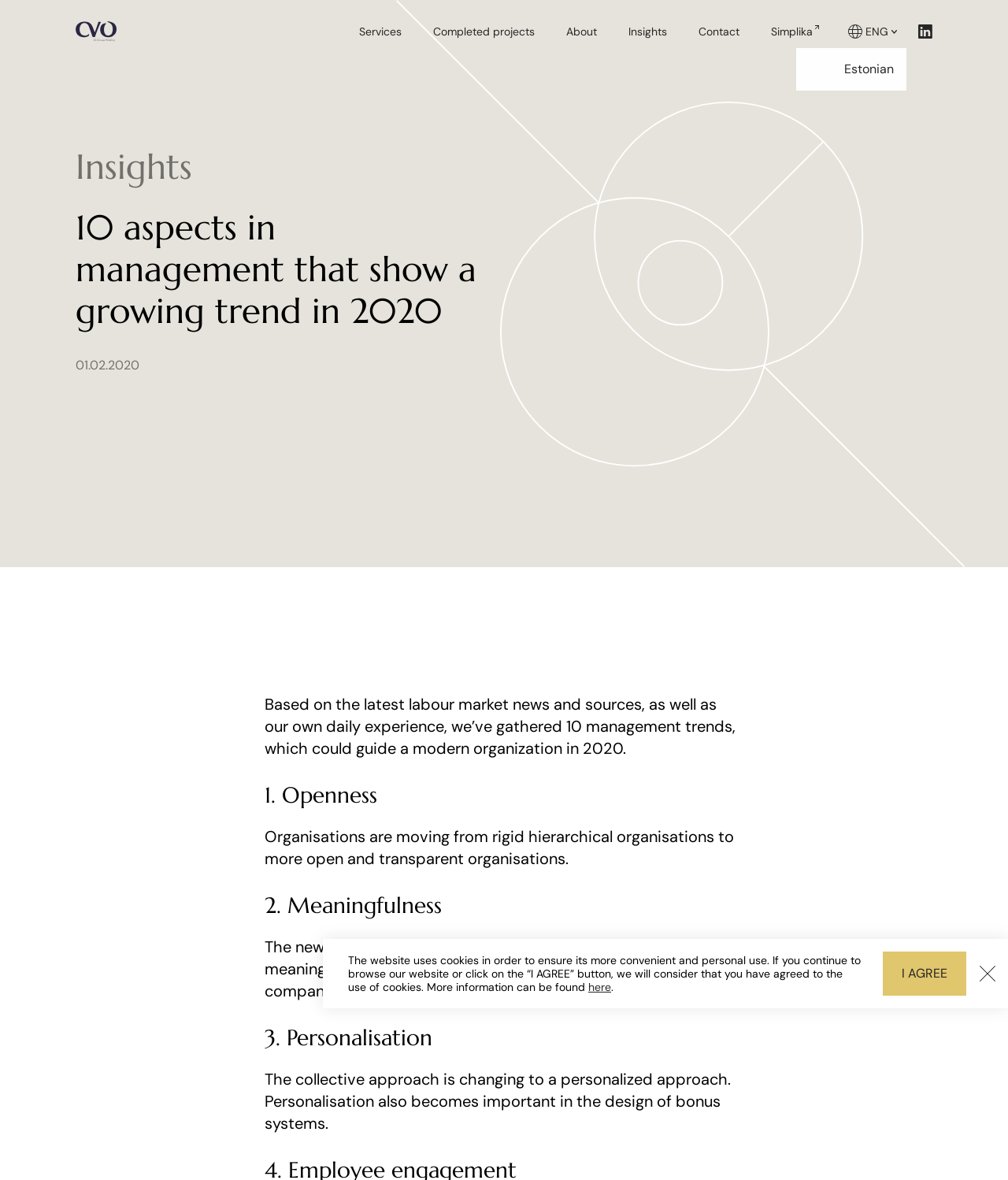Identify the bounding box of the UI element described as follows: "Completed projects". Provide the coordinates as four float numbers in the range of 0 to 1 [left, top, right, bottom].

[0.43, 0.021, 0.53, 0.033]